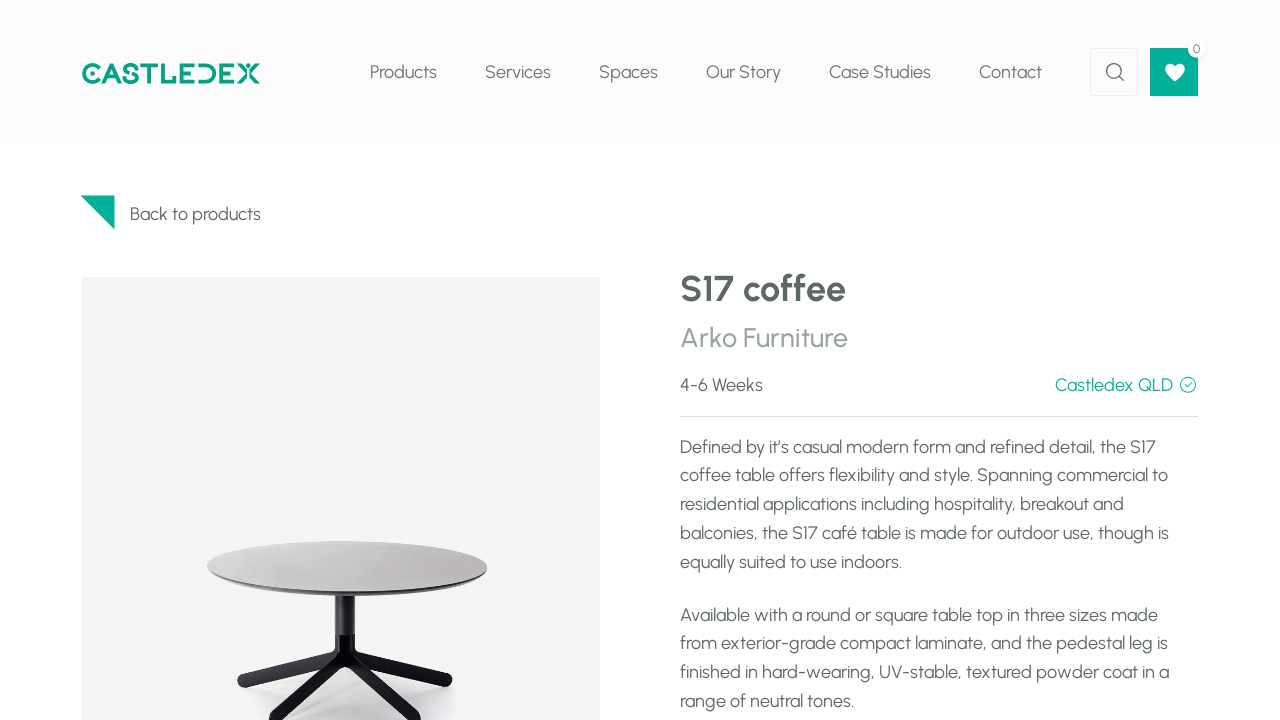Locate the UI element described by Our Story in the provided webpage screenshot. Return the bounding box coordinates in the format (top-left x, top-left y, bottom-right x, bottom-right y), ensuring all values are between 0 and 1.

[0.533, 0.069, 0.629, 0.131]